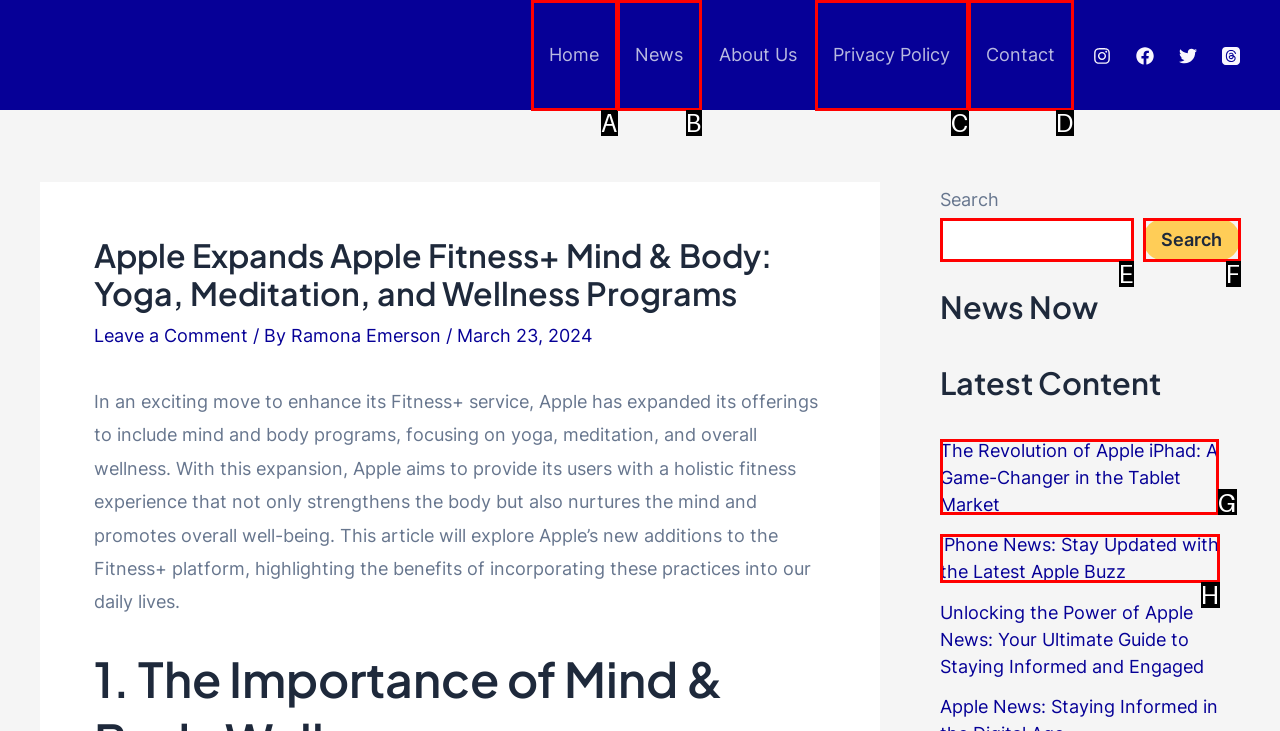Select the letter that corresponds to this element description: Privacy Policy
Answer with the letter of the correct option directly.

C